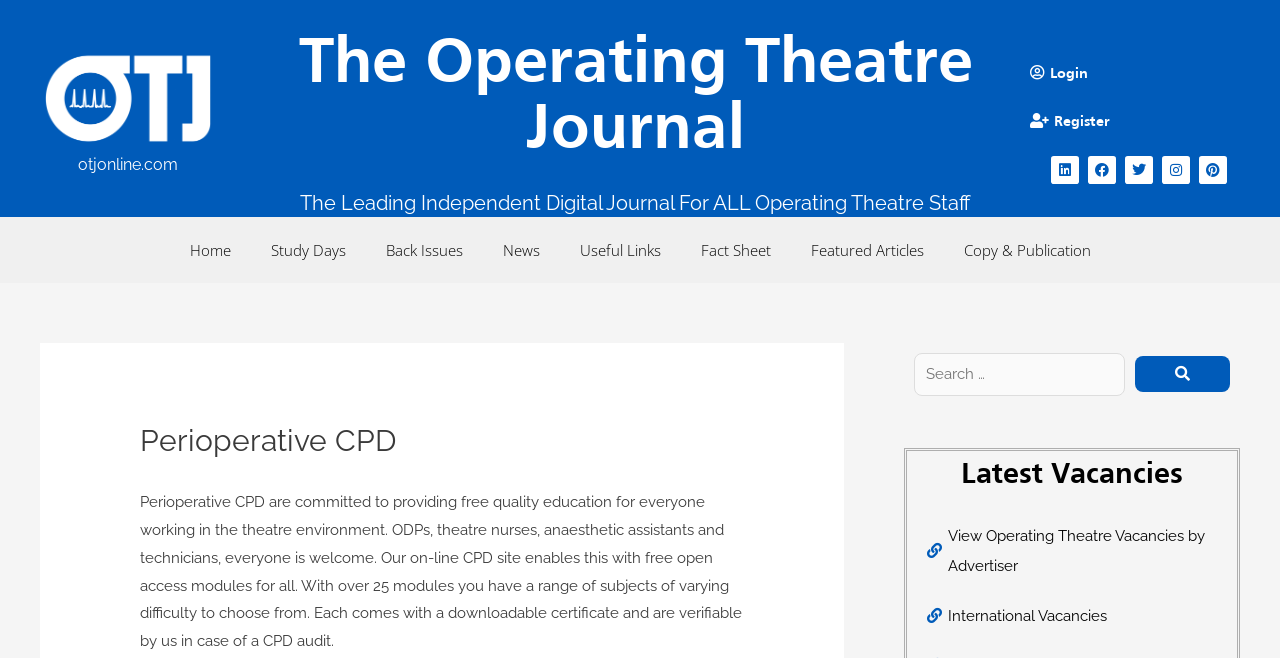Create a detailed narrative of the webpage’s visual and textual elements.

The webpage is titled "Perioperative CPD - The Operating Theatre Journal" and has a prominent heading "The Operating Theatre Journal" at the top. Below this heading, there is a static text that describes the journal as "The Leading Independent Digital Journal For ALL Operating Theatre Staff".

On the top-right corner, there are links to "Login" and "Register", followed by social media links to Linkedin, Facebook, Twitter, Instagram, and Pinterest.

The main navigation menu is located below the journal title, with links to "Home", "Study Days", "Back Issues", "News", "Useful Links", "Fact Sheet", "Featured Articles", and "Copy & Publication".

Below the navigation menu, there is a section with a heading "Perioperative CPD" that describes the organization's commitment to providing free quality education for everyone working in the theatre environment. This section also mentions the online CPD site, which offers over 25 free open access modules with downloadable certificates.

On the right side of the page, there is a search box with a button, and below it, a section titled "Latest Vacancies" with links to "View Operating Theatre Vacancies by Advertiser" and "International Vacancies".

Overall, the webpage appears to be a professional online journal and educational resource for operating theatre staff, with a focus on providing free quality education and access to relevant resources.